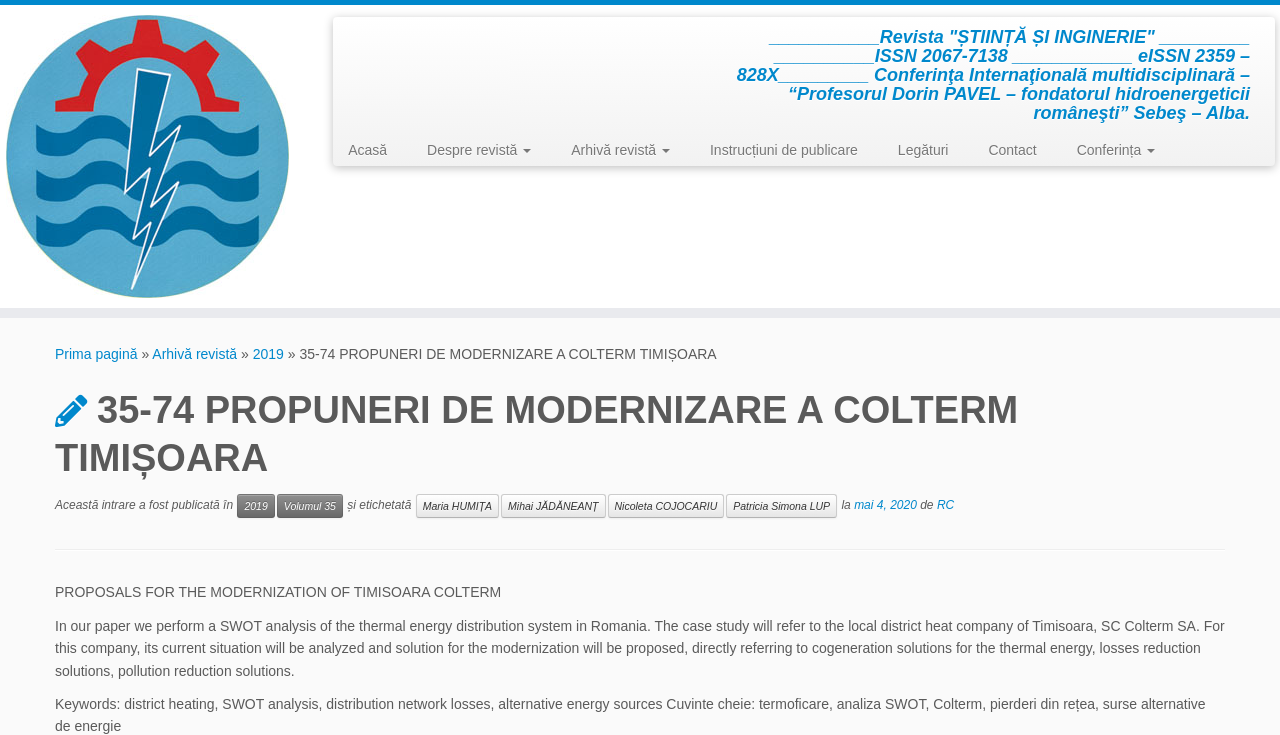Can you specify the bounding box coordinates of the area that needs to be clicked to fulfill the following instruction: "View the archive of the revistă"?

[0.431, 0.182, 0.539, 0.226]